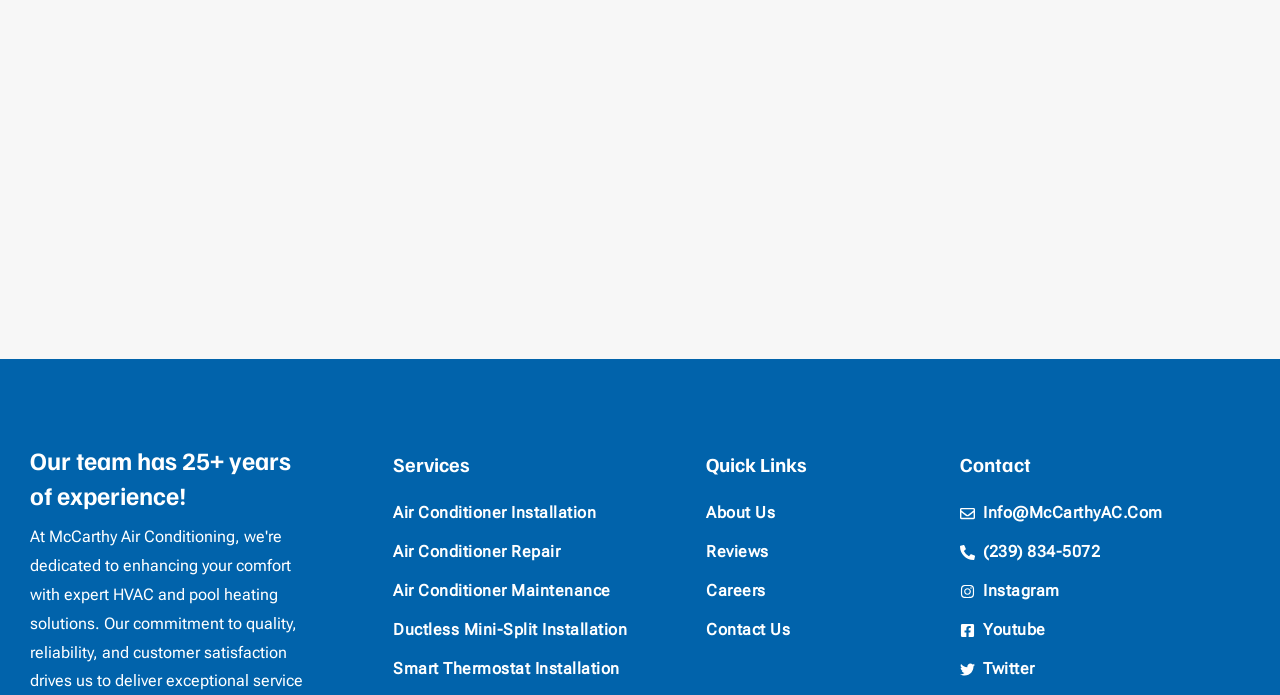Can you look at the image and give a comprehensive answer to the question:
What services are offered?

The services offered can be determined by looking at the links provided under the 'Services' static text element, which include 'Air Conditioner Installation', 'Air Conditioner Repair', 'Air Conditioner Maintenance', and more.